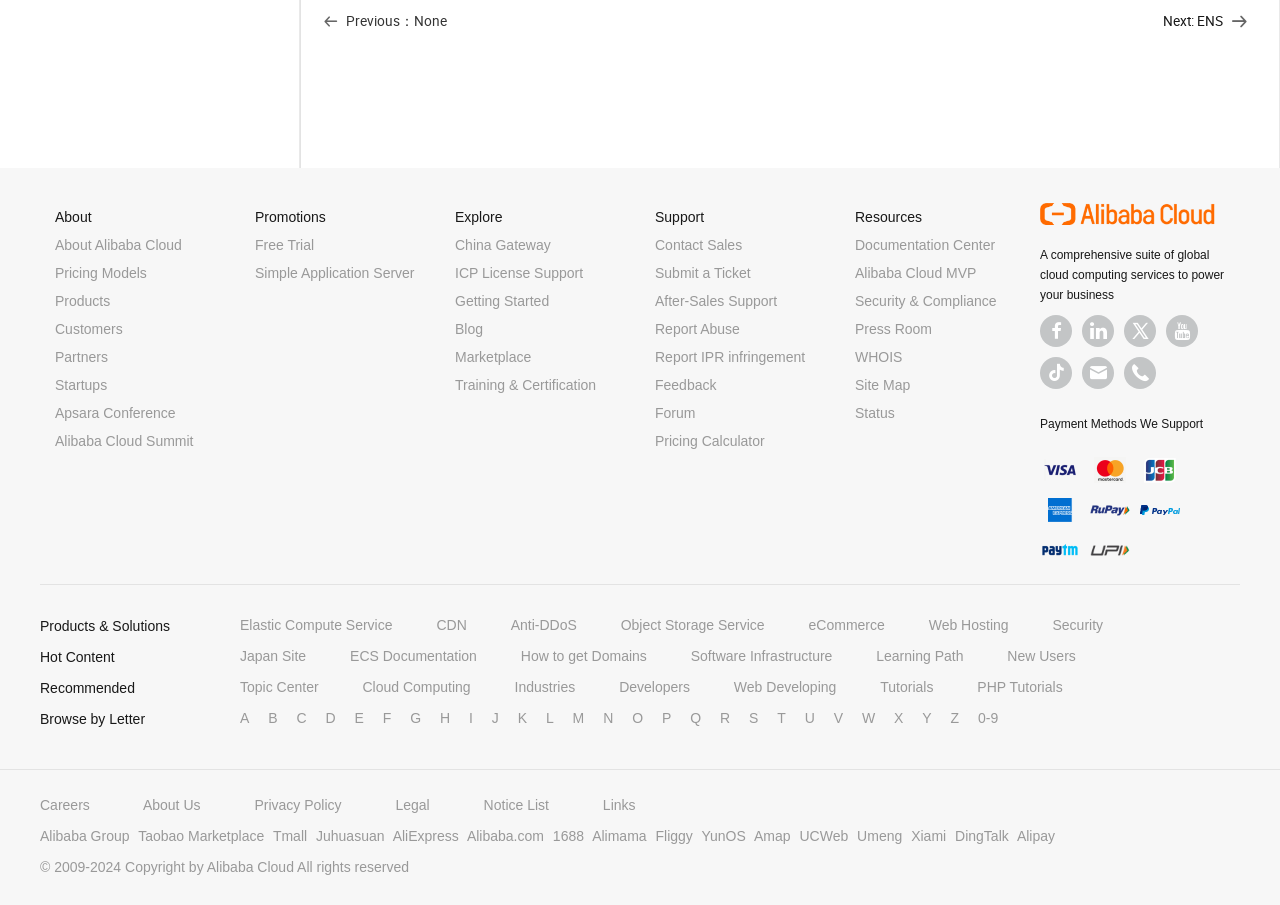What is the company name?
Look at the image and construct a detailed response to the question.

The company name can be found in the image element with the text 'Alibaba Cloud' at the top of the webpage.